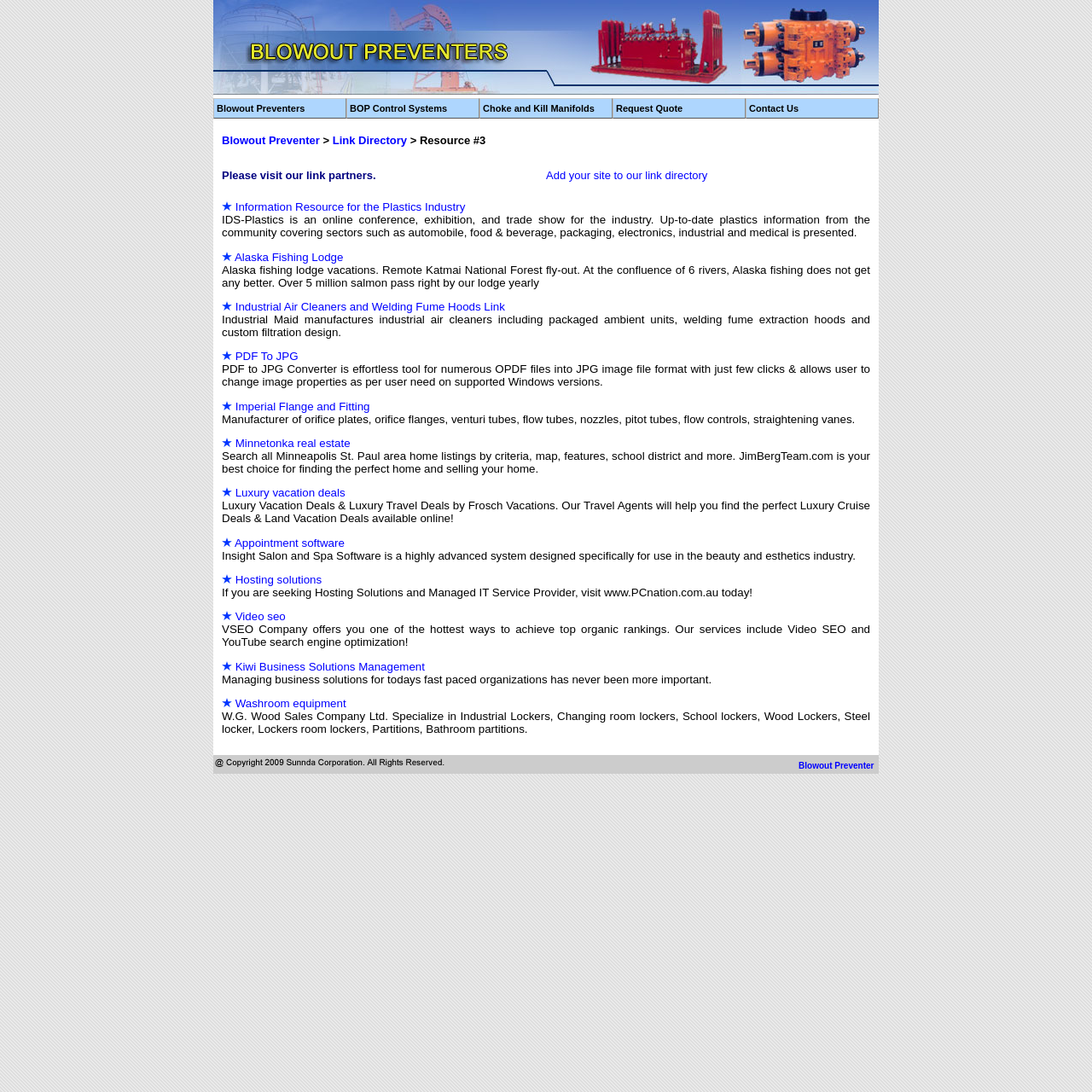How many links are there in the second table?
Based on the image, give a concise answer in the form of a single word or short phrase.

14